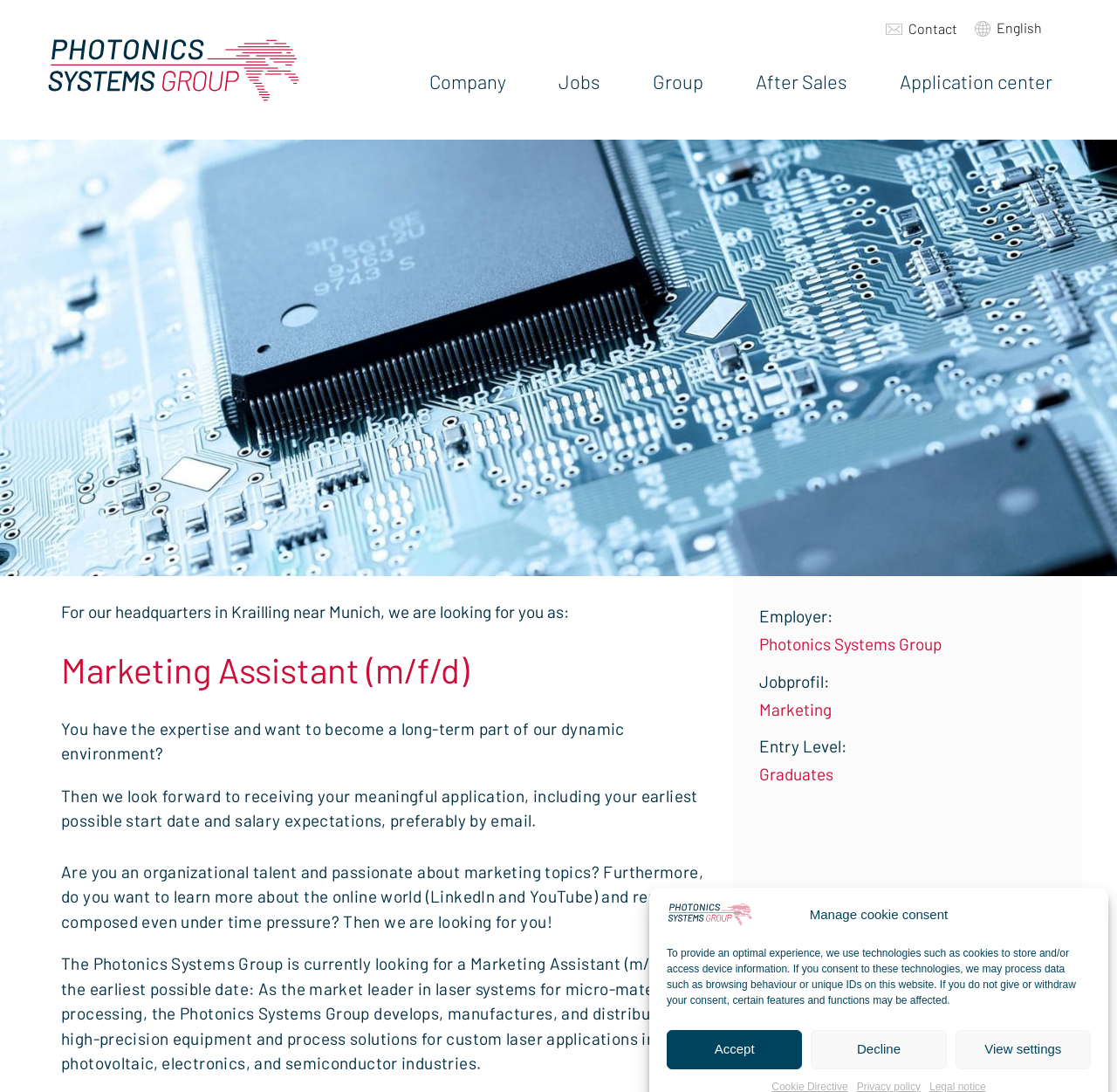Refer to the screenshot and give an in-depth answer to this question: What is the job title?

I found the job title by looking at the heading elements, specifically the one that says 'Marketing Assistant (m/f/d)' which is a prominent heading on the webpage.